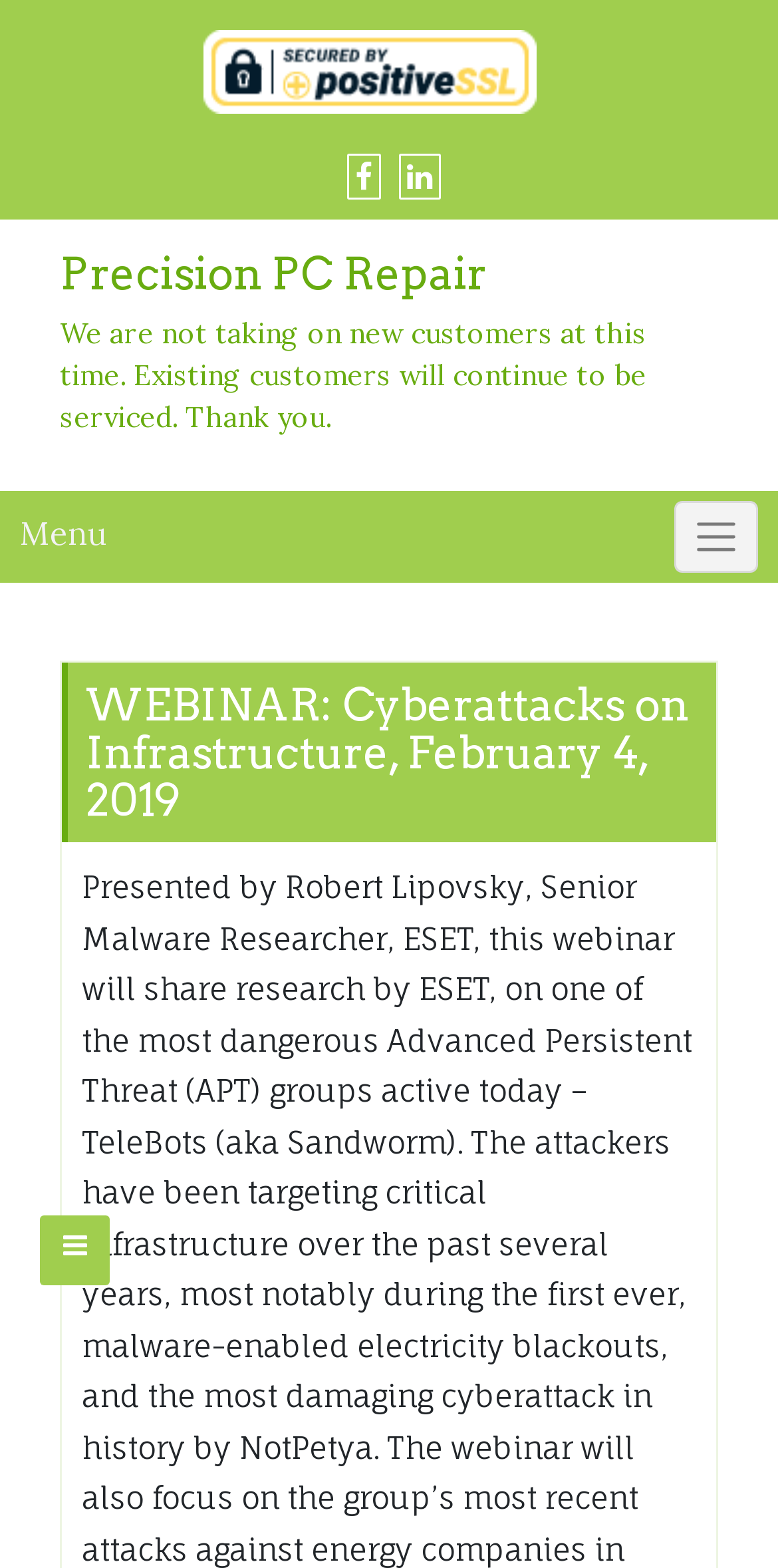Using the webpage screenshot and the element description parent_node: Skip to content, determine the bounding box coordinates. Specify the coordinates in the format (top-left x, top-left y, bottom-right x, bottom-right y) with values ranging from 0 to 1.

[0.051, 0.775, 0.141, 0.82]